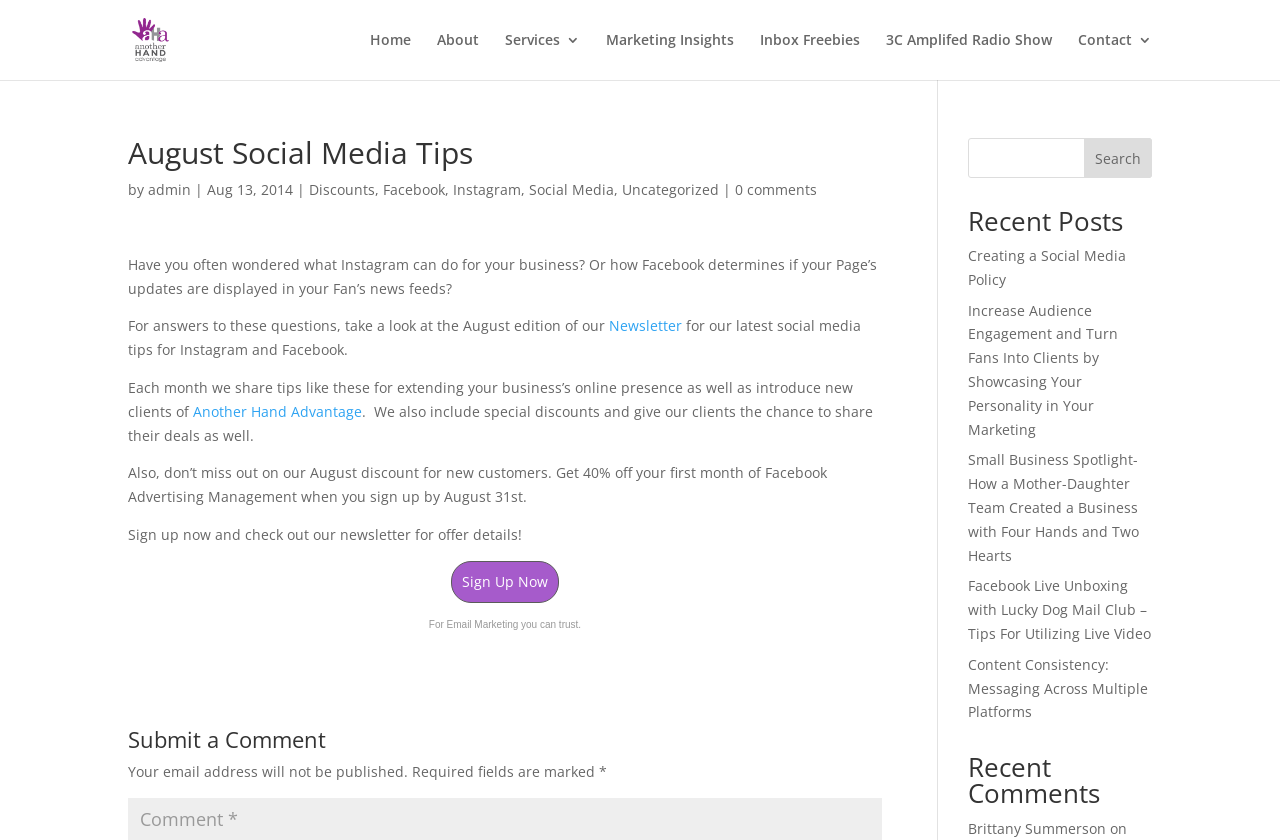What is the discount offered to new customers? Using the information from the screenshot, answer with a single word or phrase.

40% off